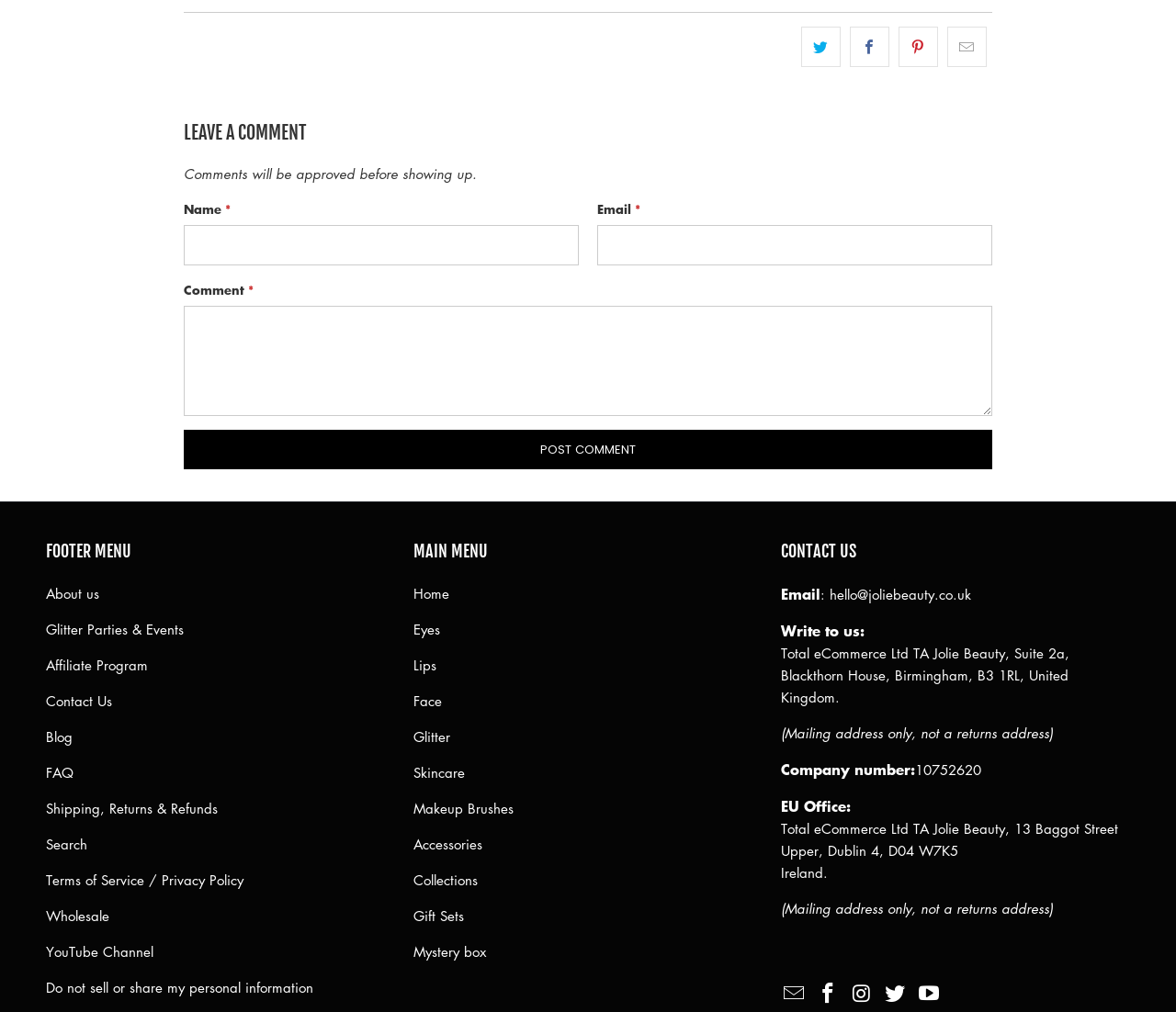Identify the bounding box for the described UI element. Provide the coordinates in (top-left x, top-left y, bottom-right x, bottom-right y) format with values ranging from 0 to 1: here

None